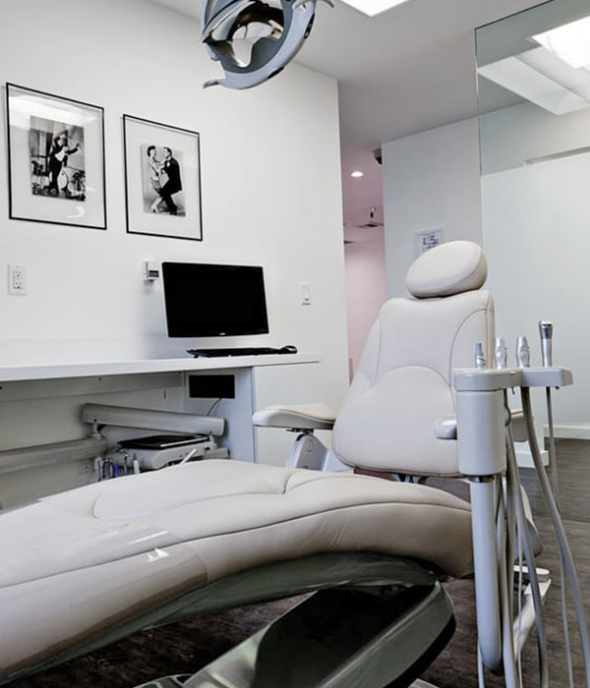Detail the scene depicted in the image with as much precision as possible.

This image showcases a modern dental office environment, designed to provide a comfortable and inviting experience for patients. The dental chair, featuring a sleek and ergonomic design, is prominently displayed, emphasizing the clinic's commitment to patient comfort. Above the chair, an overhead light fixture is visible, illustrating the advanced dental technology in use. The walls are adorned with framed black-and-white photographs, adding a touch of elegance and personality to the space. A flat-screen monitor is mounted on a wall, likely used for patient consultations or educational purposes, reflecting a tech-savvy approach to dental care. The overall aesthetic combines functionality with a welcoming ambiance, characteristic of a top-rated dental clinic, emphasizing the prioritization of patient well-being and gentle, quality-driven dentistry.